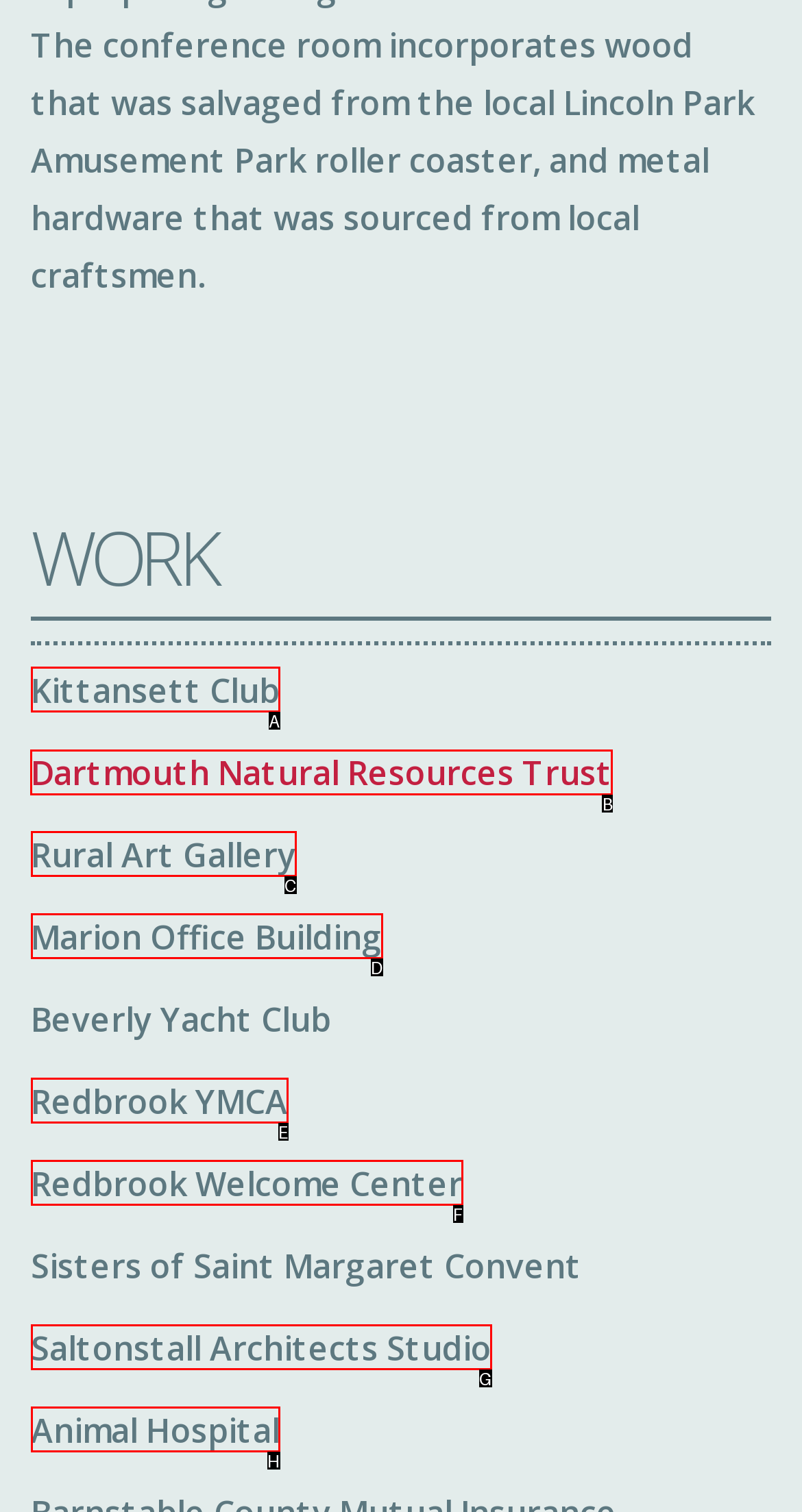Select the letter of the UI element you need to click on to fulfill this task: go to Dartmouth Natural Resources Trust. Write down the letter only.

B